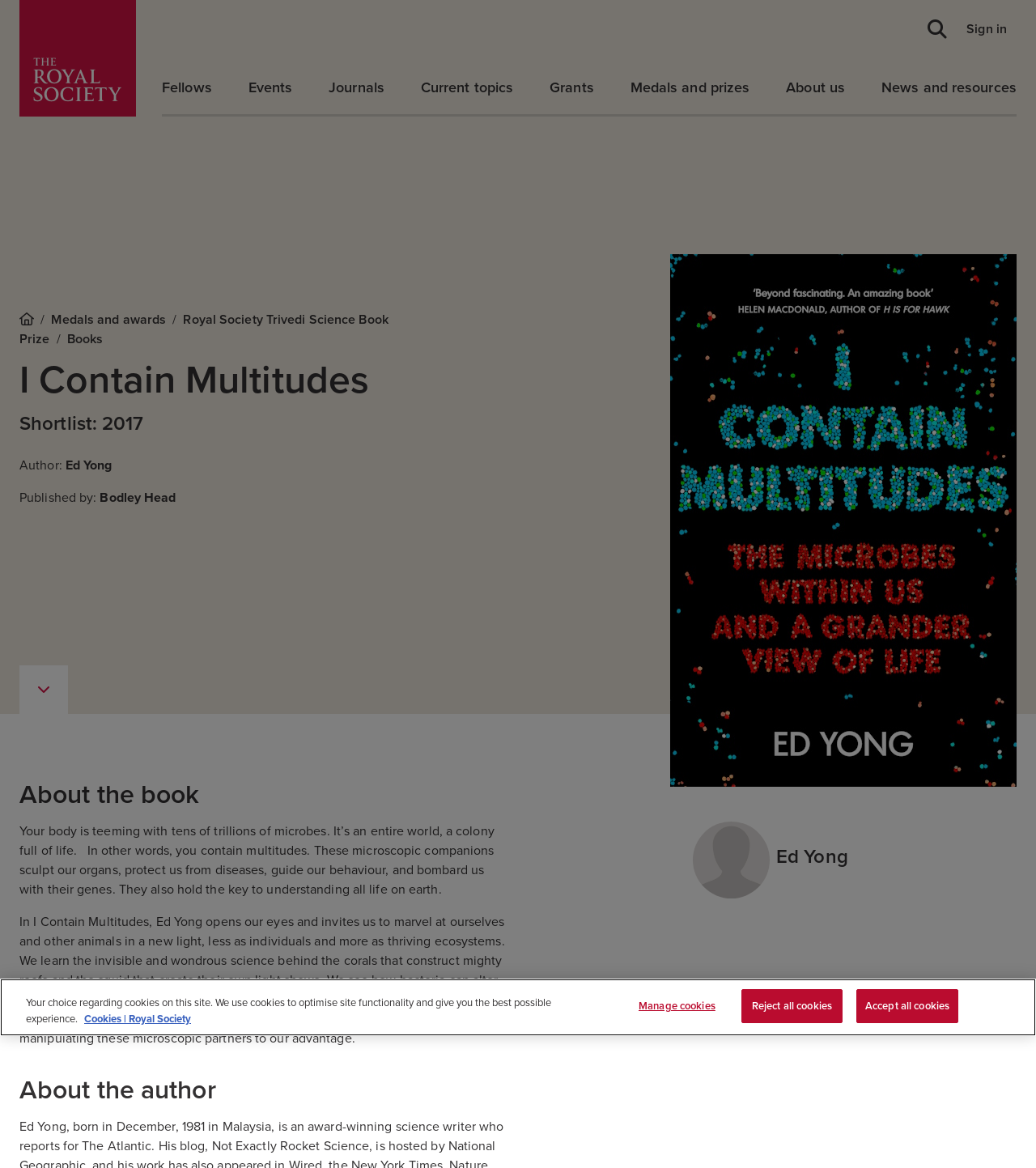Provide your answer in one word or a succinct phrase for the question: 
What is the purpose of the 'Manage cookies' button?

To manage cookies